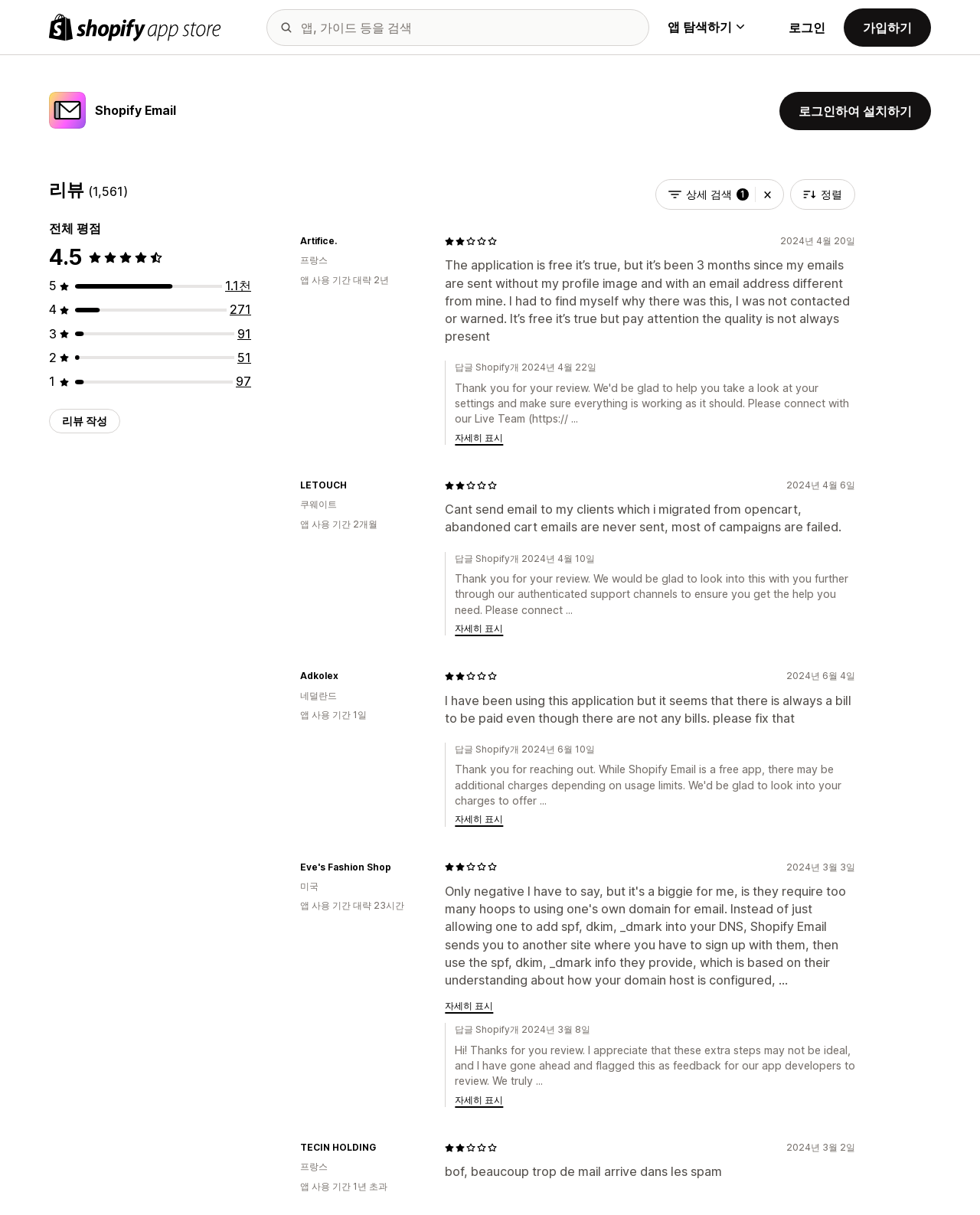Please give a short response to the question using one word or a phrase:
What is the average rating of the app?

4.5 out of 5